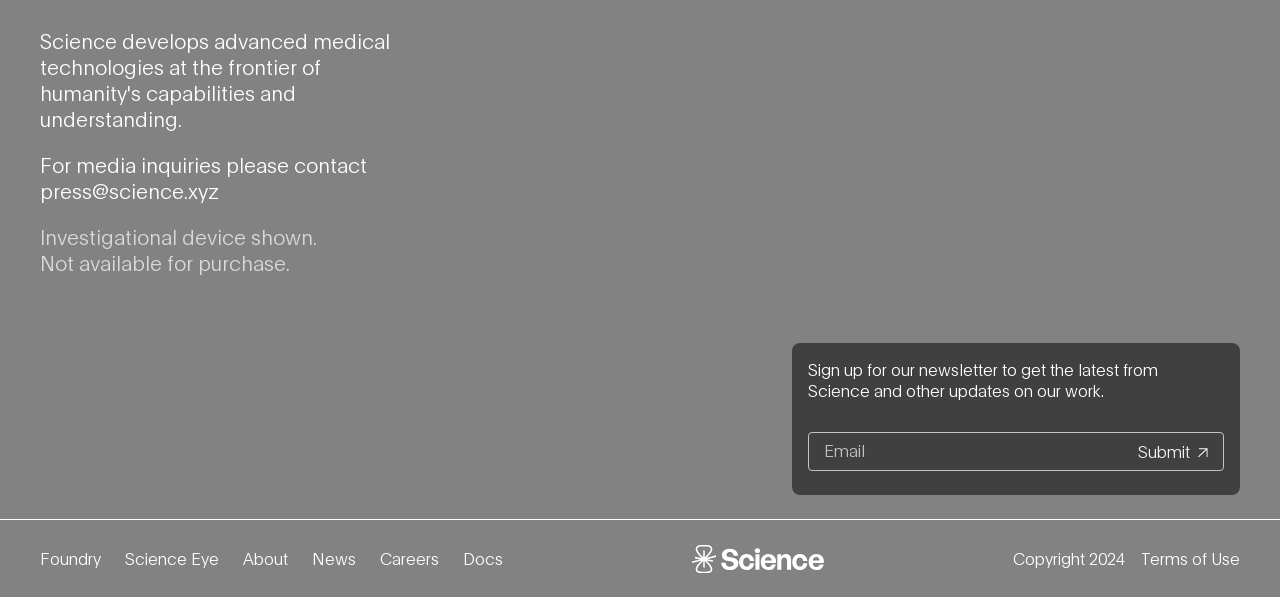Locate the UI element described by parent_node: Foundry title="Science Homepage" in the provided webpage screenshot. Return the bounding box coordinates in the format (top-left x, top-left y, bottom-right x, bottom-right y), ensuring all values are between 0 and 1.

[0.541, 0.912, 0.644, 0.96]